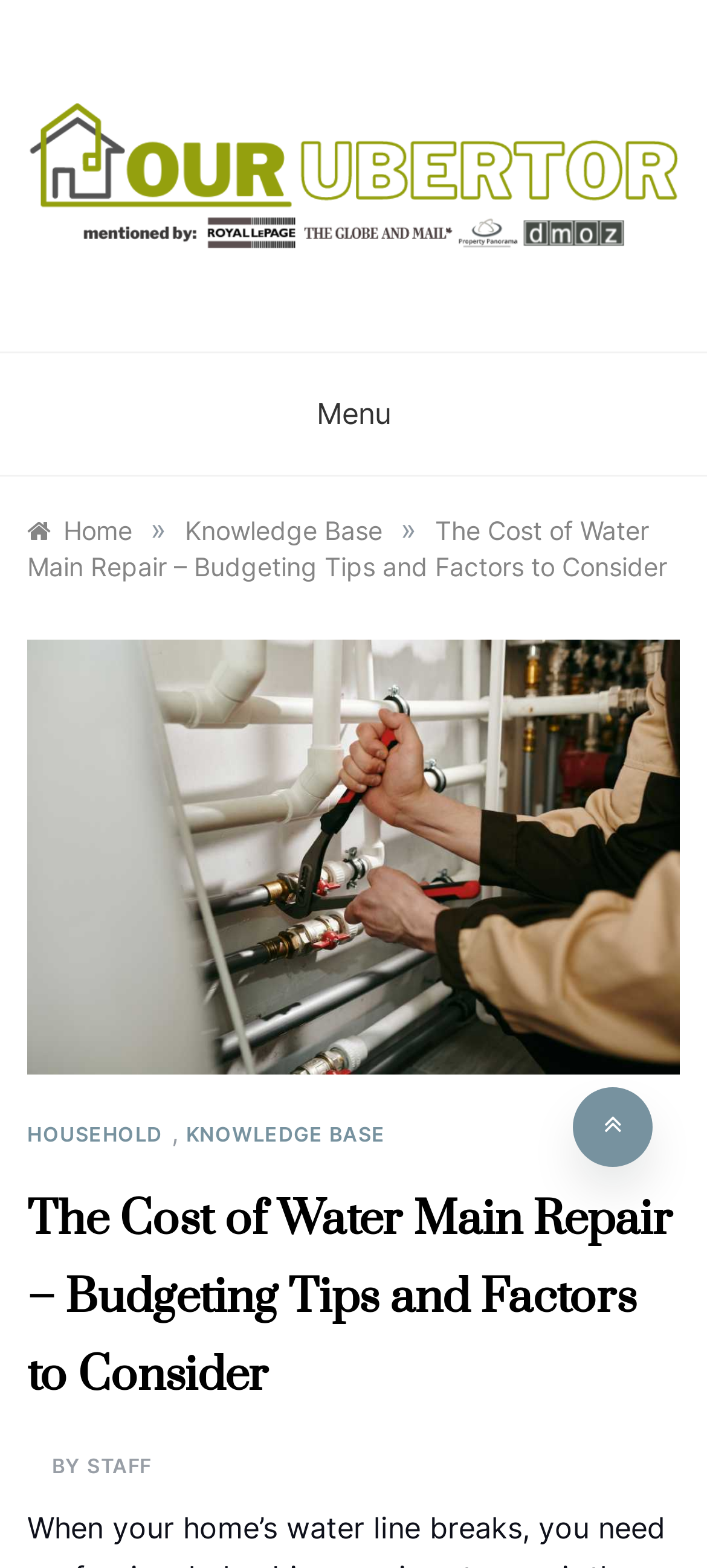Specify the bounding box coordinates of the element's area that should be clicked to execute the given instruction: "click menu". The coordinates should be four float numbers between 0 and 1, i.e., [left, top, right, bottom].

[0.432, 0.225, 0.568, 0.302]